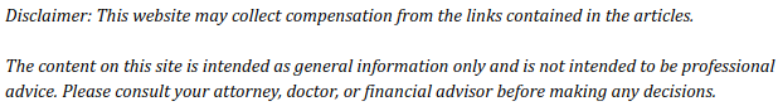Write a descriptive caption for the image, covering all notable aspects.

This image features a disclaimer prominently displayed on a website focused on legal matters. The text outlines that the website may collect compensation from links in its articles, emphasizing the site's intent to provide general information rather than specific professional advice. Readers are advised to consult their attorney, doctor, or financial advisor before making decisions based on the content, reinforcing a commitment to transparency while guiding users in seeking appropriate professional guidance. The disclaimer serves as an important notice for users to remain informed and cautious when interpreting the information provided on the site.